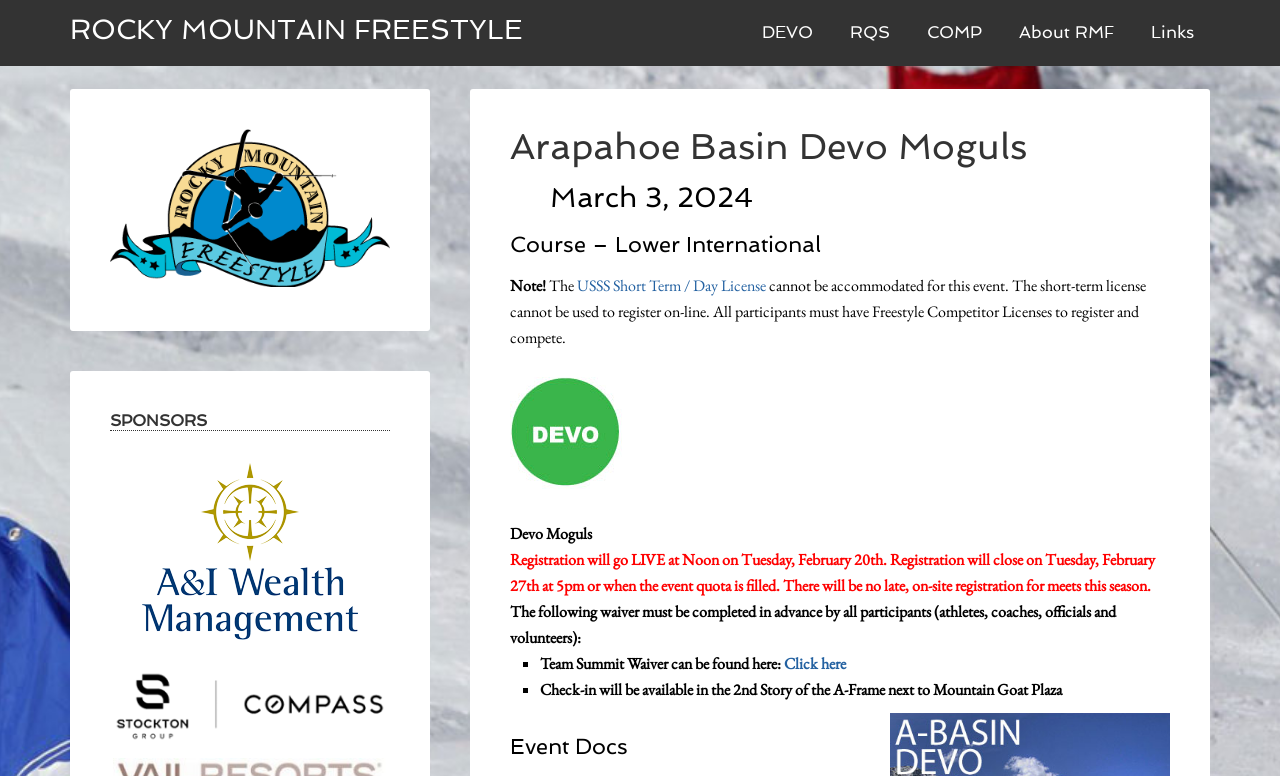Please answer the following question using a single word or phrase: 
What is the course location?

Lower International